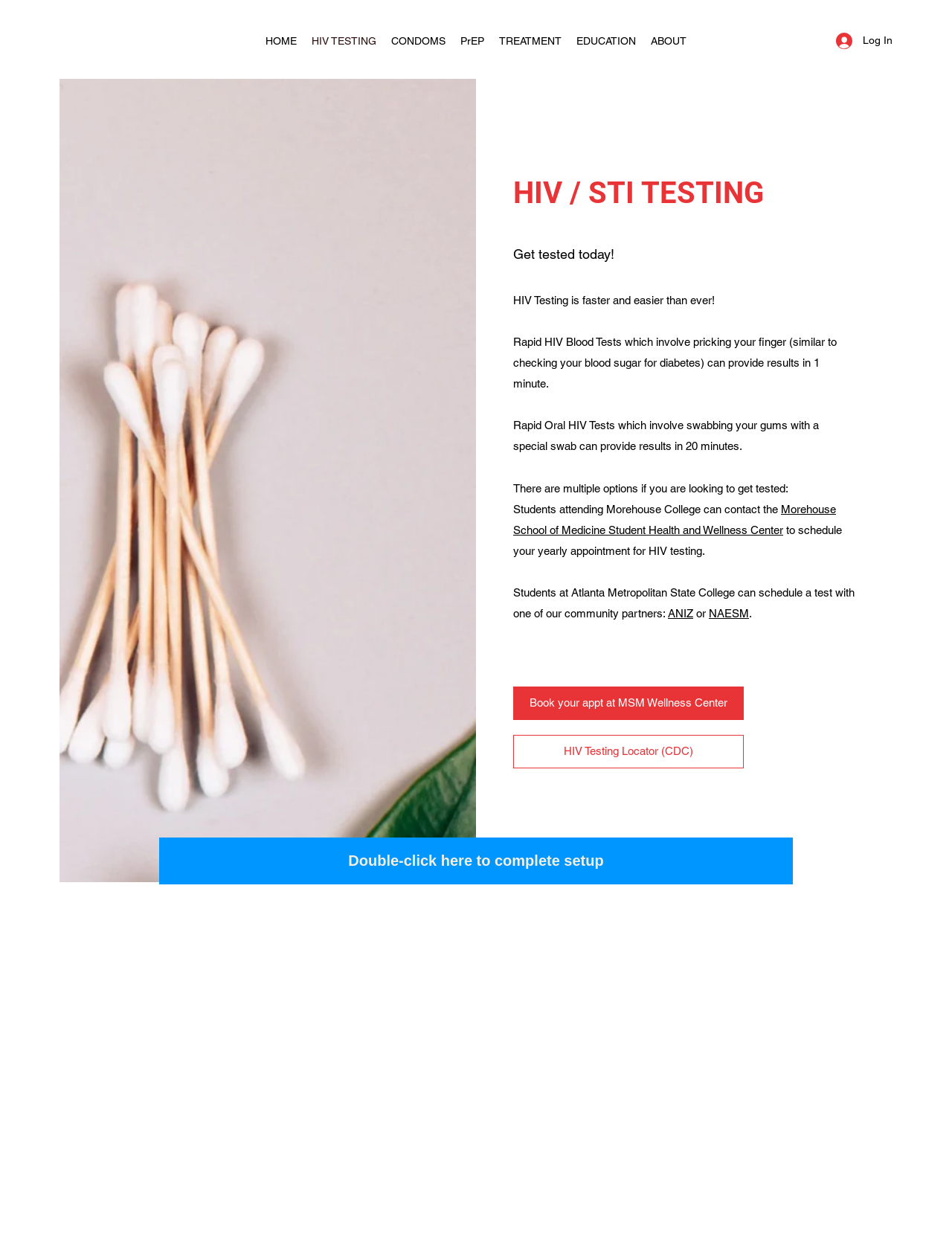What is the text of the heading above the 'Get tested today!' text?
Based on the image, answer the question in a detailed manner.

I found the heading element with the text 'HIV / STI TESTING' which is above the StaticText element with the text 'Get tested today!'.